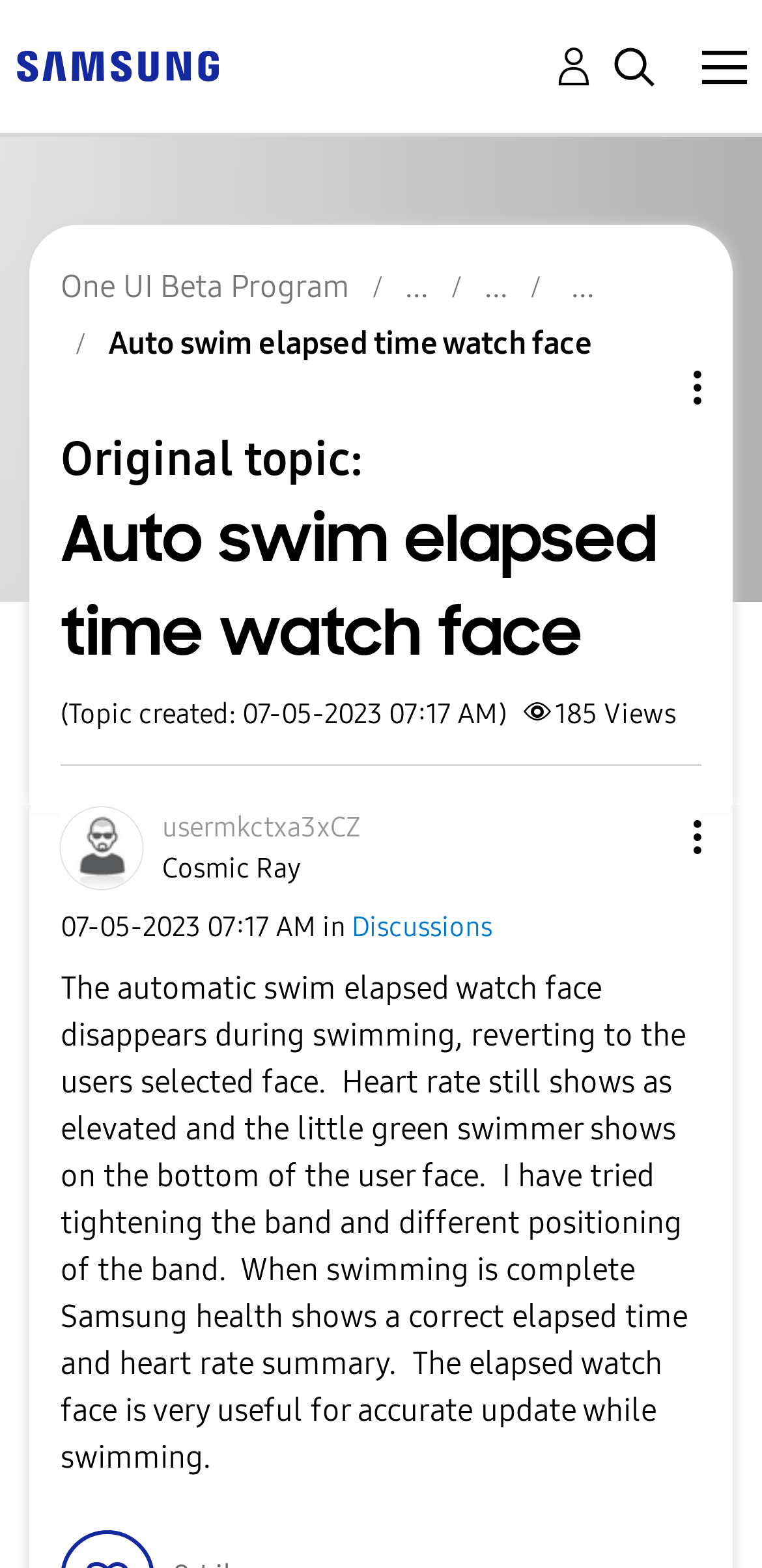Using the information in the image, give a comprehensive answer to the question: 
How many views does the topic have?

I found the answer by looking at the section that displays the topic statistics, where it says '185' next to the label 'Views'.